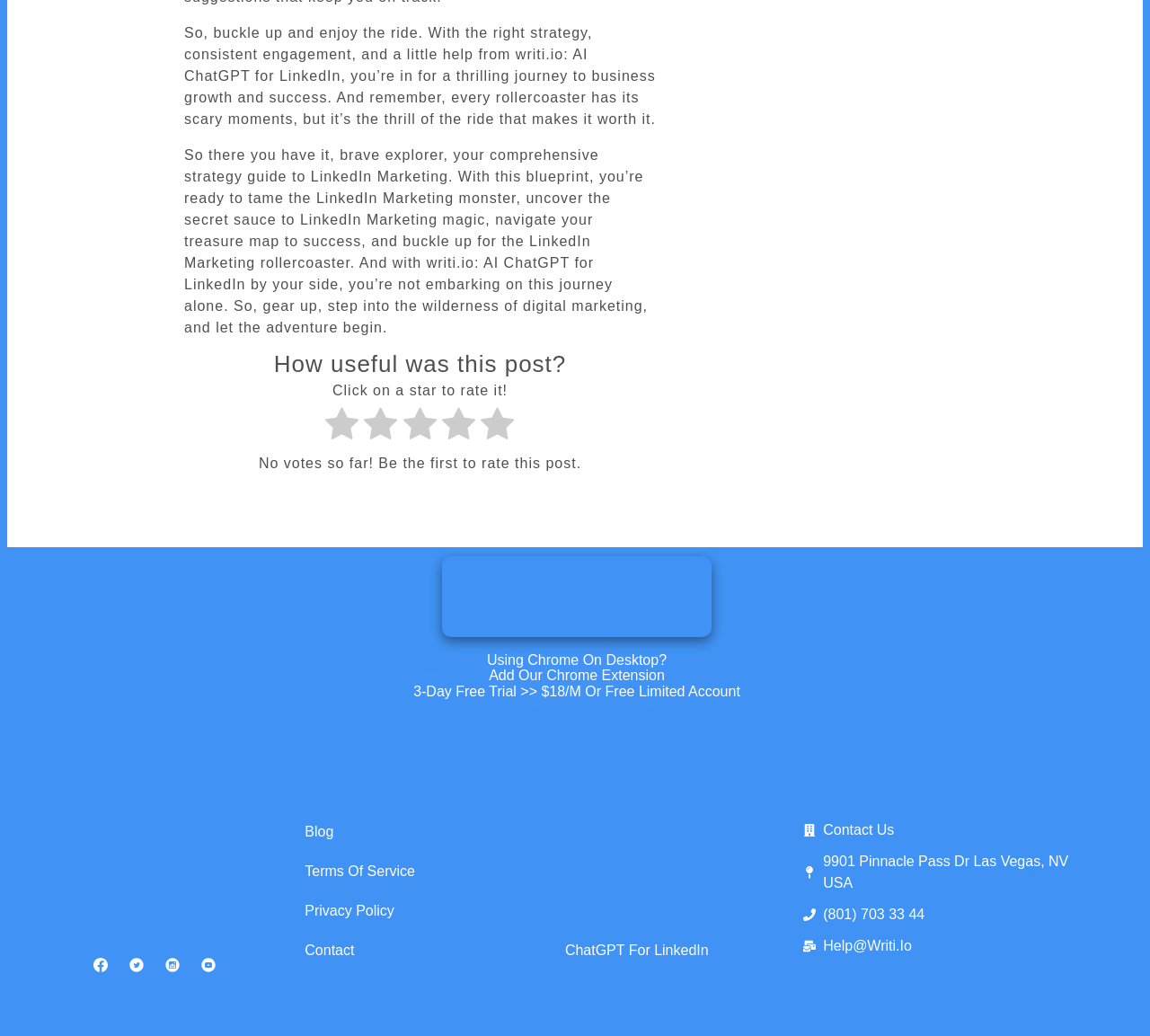Based on the image, give a detailed response to the question: What is the topic of the comprehensive strategy guide?

The topic of the comprehensive strategy guide is LinkedIn Marketing, which can be inferred from the text 'your comprehensive strategy guide to LinkedIn Marketing'.